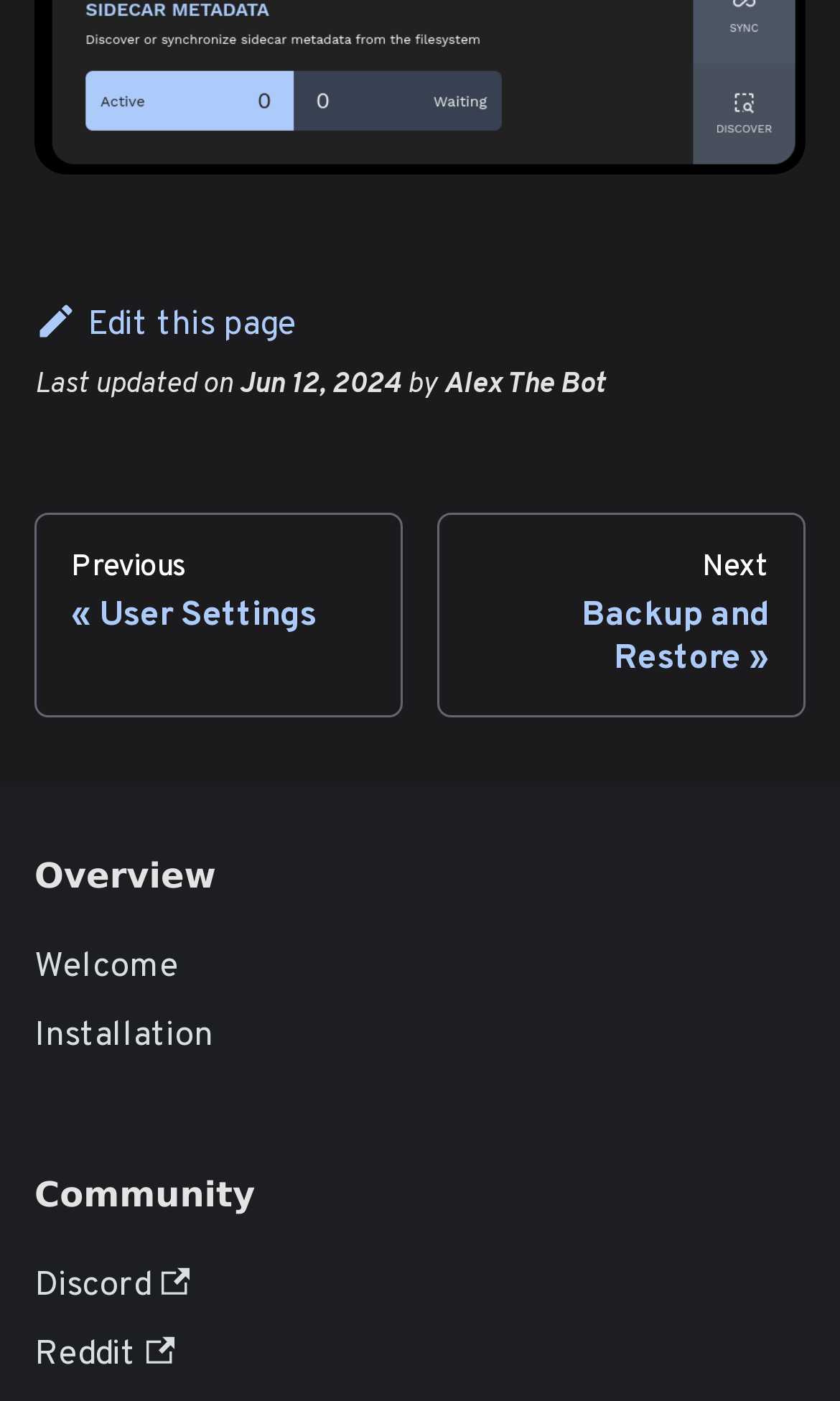What is the last updated date of the page?
Please use the visual content to give a single word or phrase answer.

Jun 12, 2024